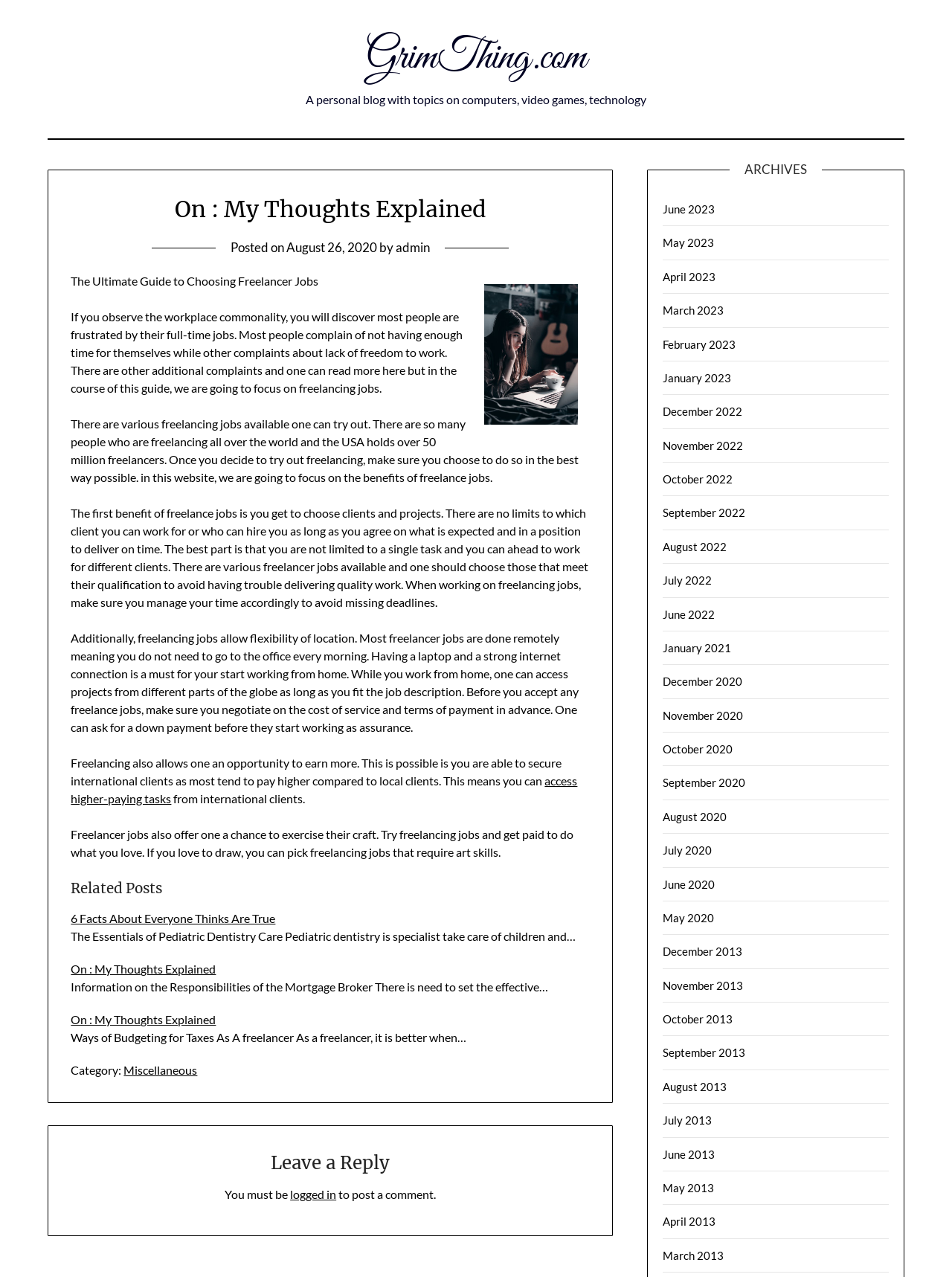Please provide the bounding box coordinates for the element that needs to be clicked to perform the following instruction: "view the related posts". The coordinates should be given as four float numbers between 0 and 1, i.e., [left, top, right, bottom].

[0.075, 0.688, 0.619, 0.704]